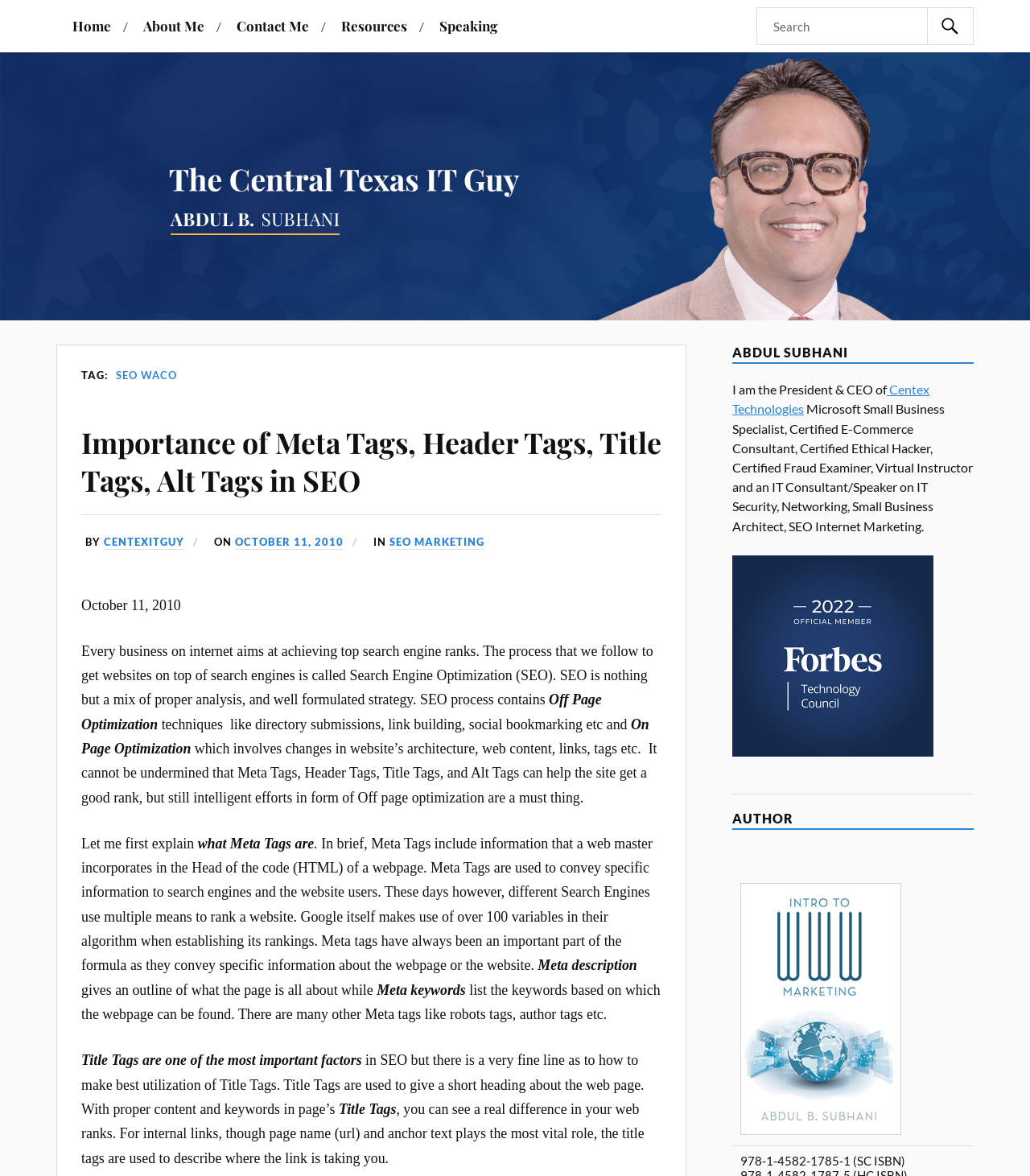Answer the question below in one word or phrase:
What is the purpose of Off Page Optimization in SEO?

Directory submissions, link building, etc.